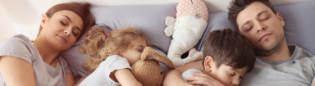Describe every important feature and element in the image comprehensively.

The image captures a tranquil family moment as mom and dad sleep peacefully beside their two young children. The mother lies on the left, gently resting her head on the soft pillow, while the father is on the right, relaxed in a similar pose. In between them, the children snuggle close—one child, a little girl, clutches a plush toy with a serene expression, while the little boy, nestled against his father, radiates comfort and security. The cozy atmosphere is enhanced by the soft, neutral-toned bedding, symbolizing warmth and togetherness in their intimate family space. This heartwarming scene highlights the beauty of family life and the precious moments of rest and bonding that foster a loving home environment.